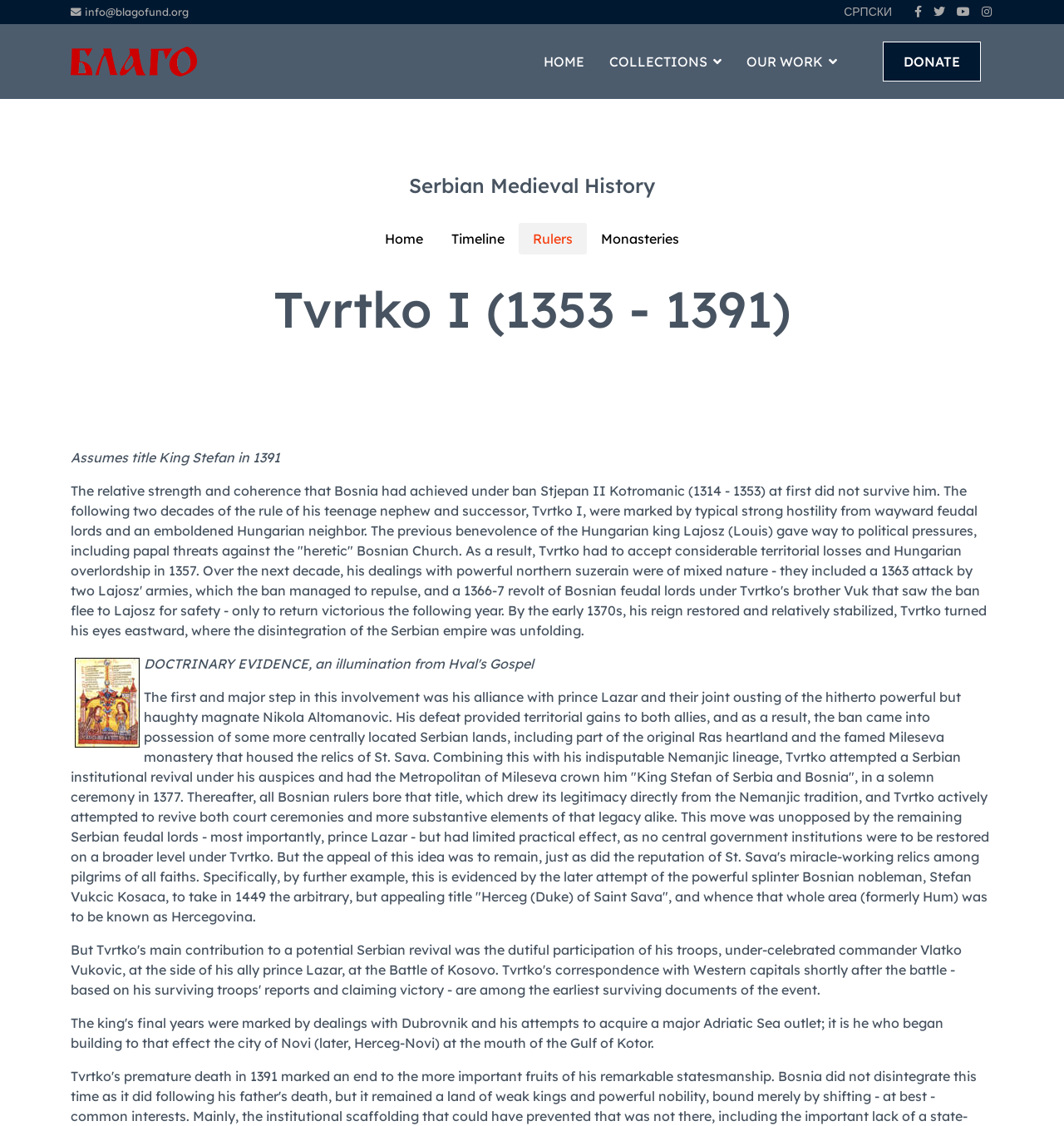What is the name of the saint mentioned in the text?
Using the details from the image, give an elaborate explanation to answer the question.

I looked for the mention of a saint in the text and found it in the paragraph that talks about Tvrtko's attempt to revive the Serbian institutional legacy. The text mentions the relics of St. Sava and their significance.